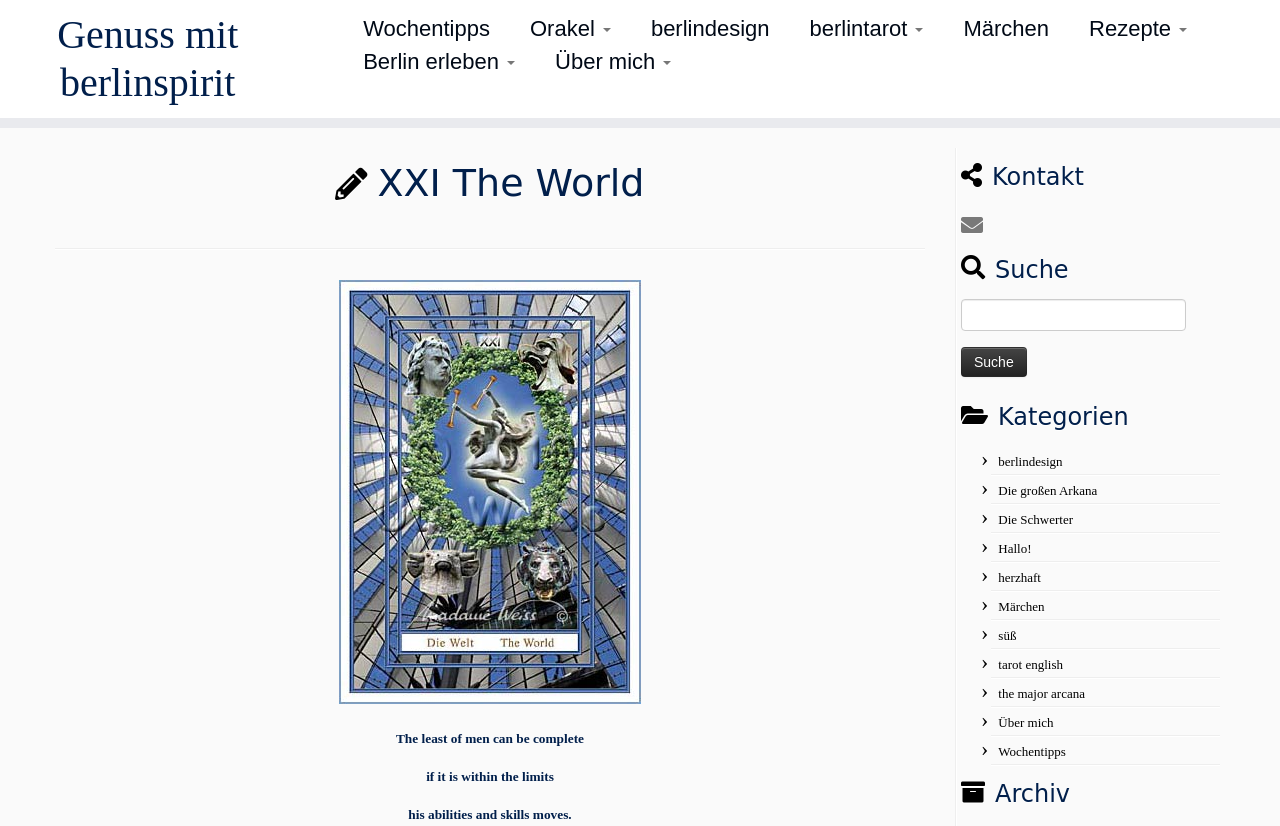Determine the bounding box coordinates of the clickable region to execute the instruction: "Click on the 'Wochentipps' link". The coordinates should be four float numbers between 0 and 1, denoted as [left, top, right, bottom].

[0.268, 0.015, 0.398, 0.055]